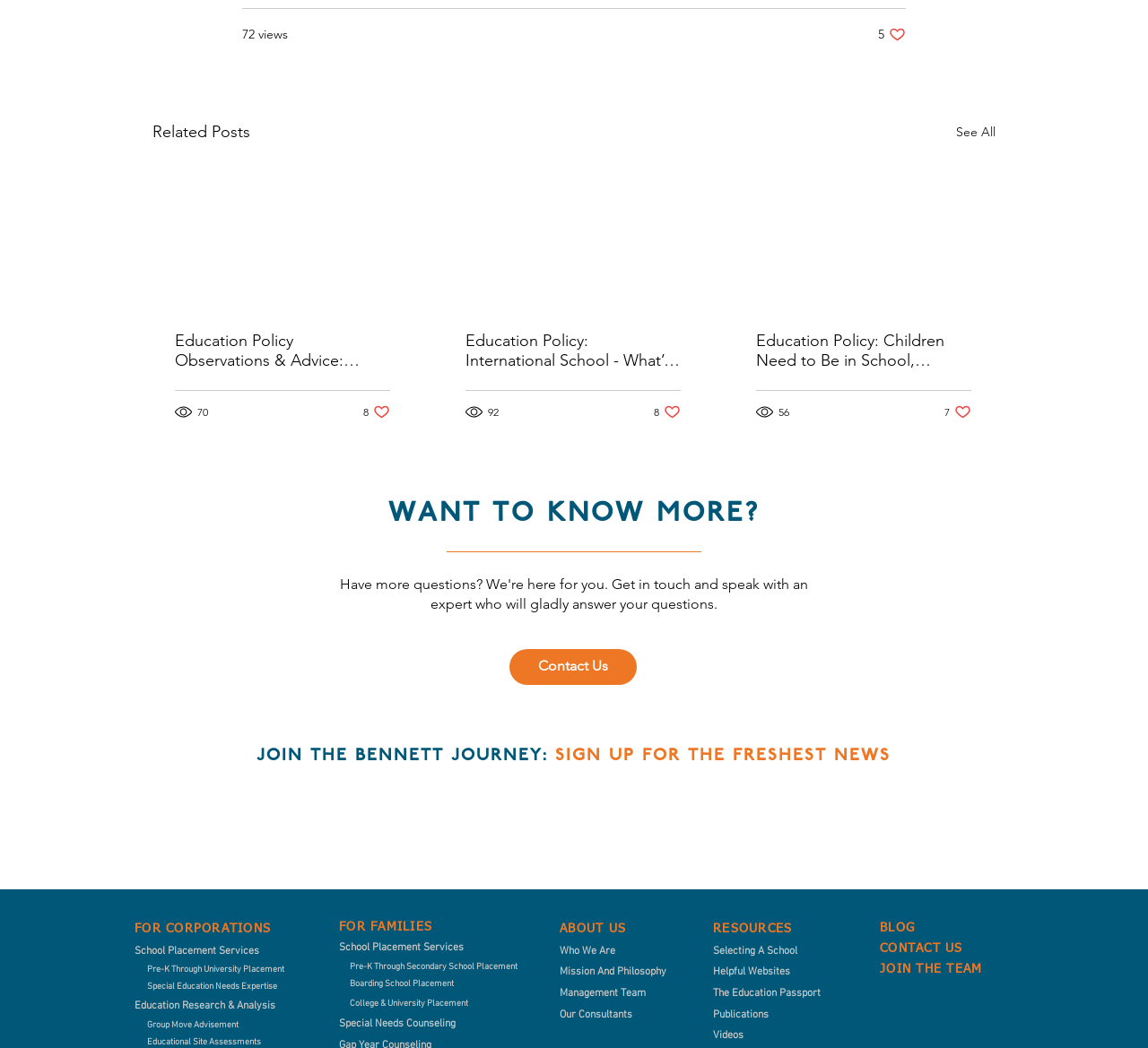Use the information in the screenshot to answer the question comprehensively: What is the 'JOIN THE BENNETT JOURNEY' section for?

The 'JOIN THE BENNETT JOURNEY' section is located near the bottom of the webpage and contains a heading 'SIGN UP FOR THE FRESHEST NEWS', indicating that it is a section for users to sign up to receive news and updates from the website.